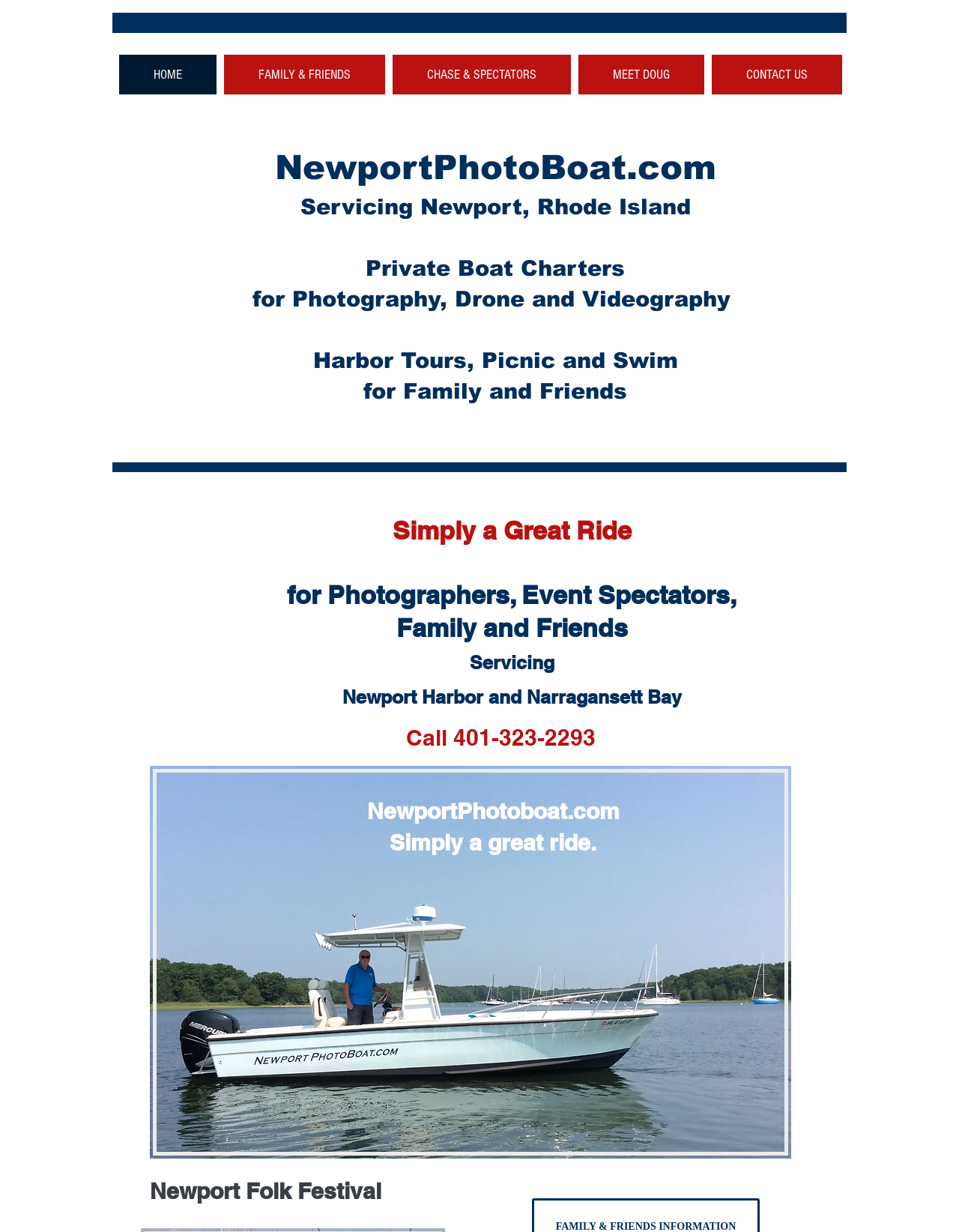Find the bounding box coordinates for the element described here: "aria-label="Zoom in"".

None